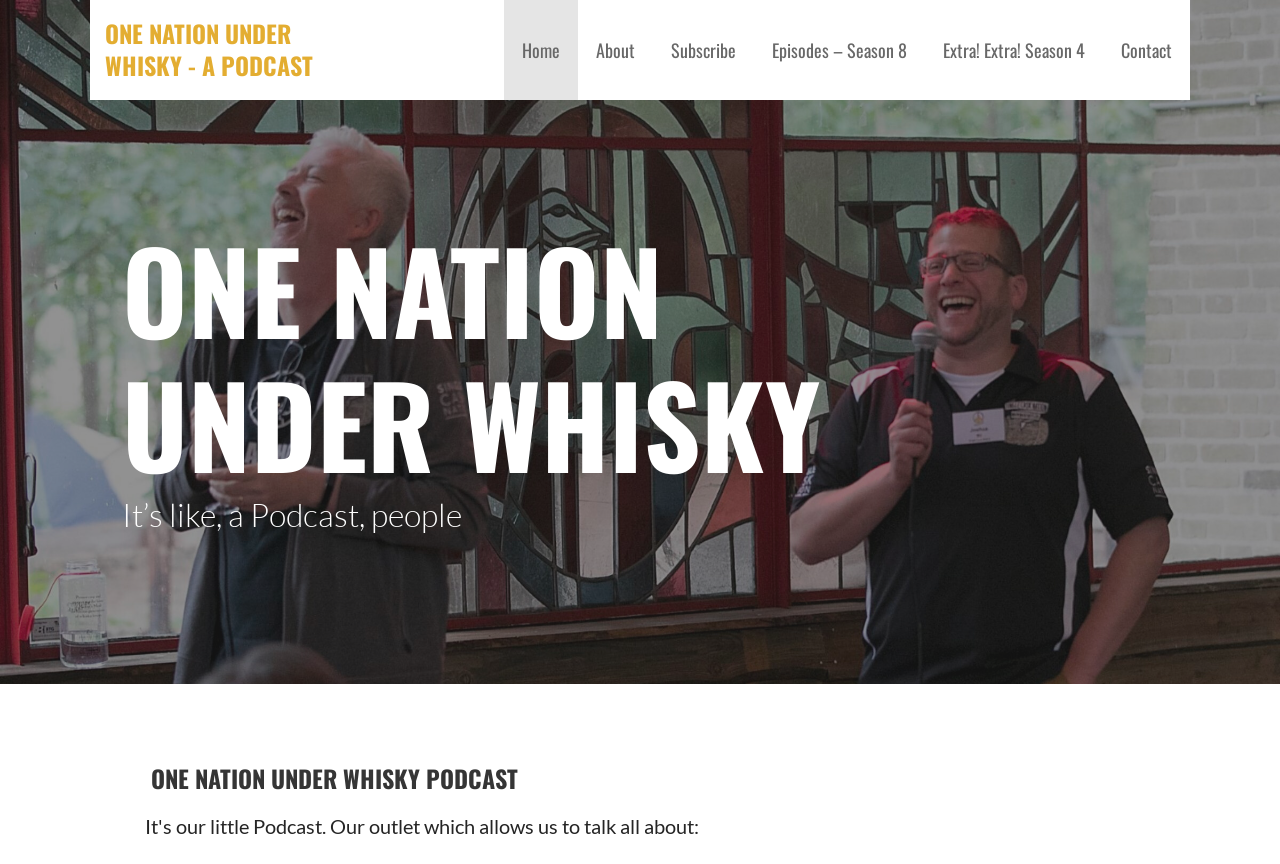Answer the question in a single word or phrase:
How many navigation links are there?

7